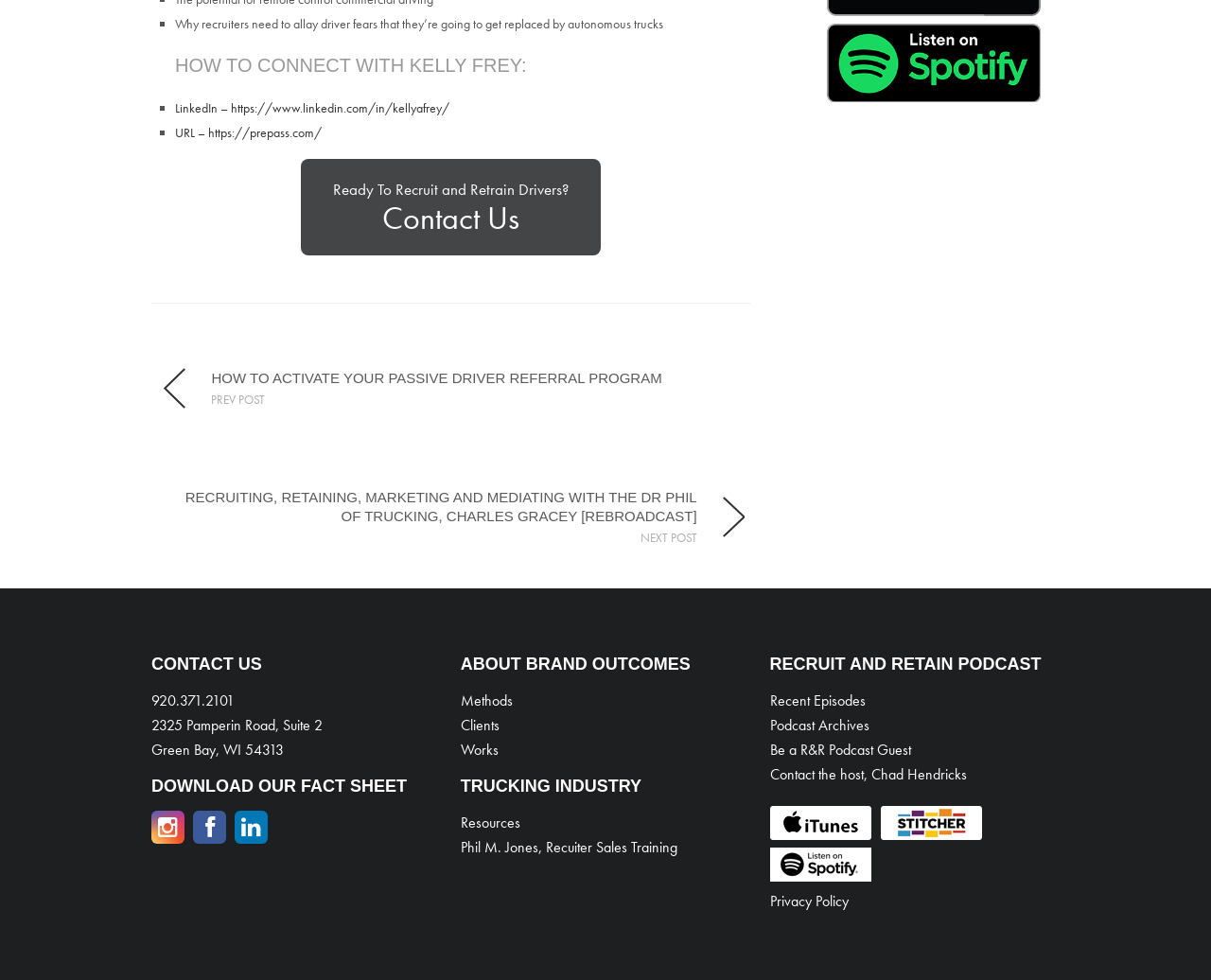Determine the bounding box coordinates of the element that should be clicked to execute the following command: "Download Our Fact Sheet".

[0.125, 0.793, 0.336, 0.812]